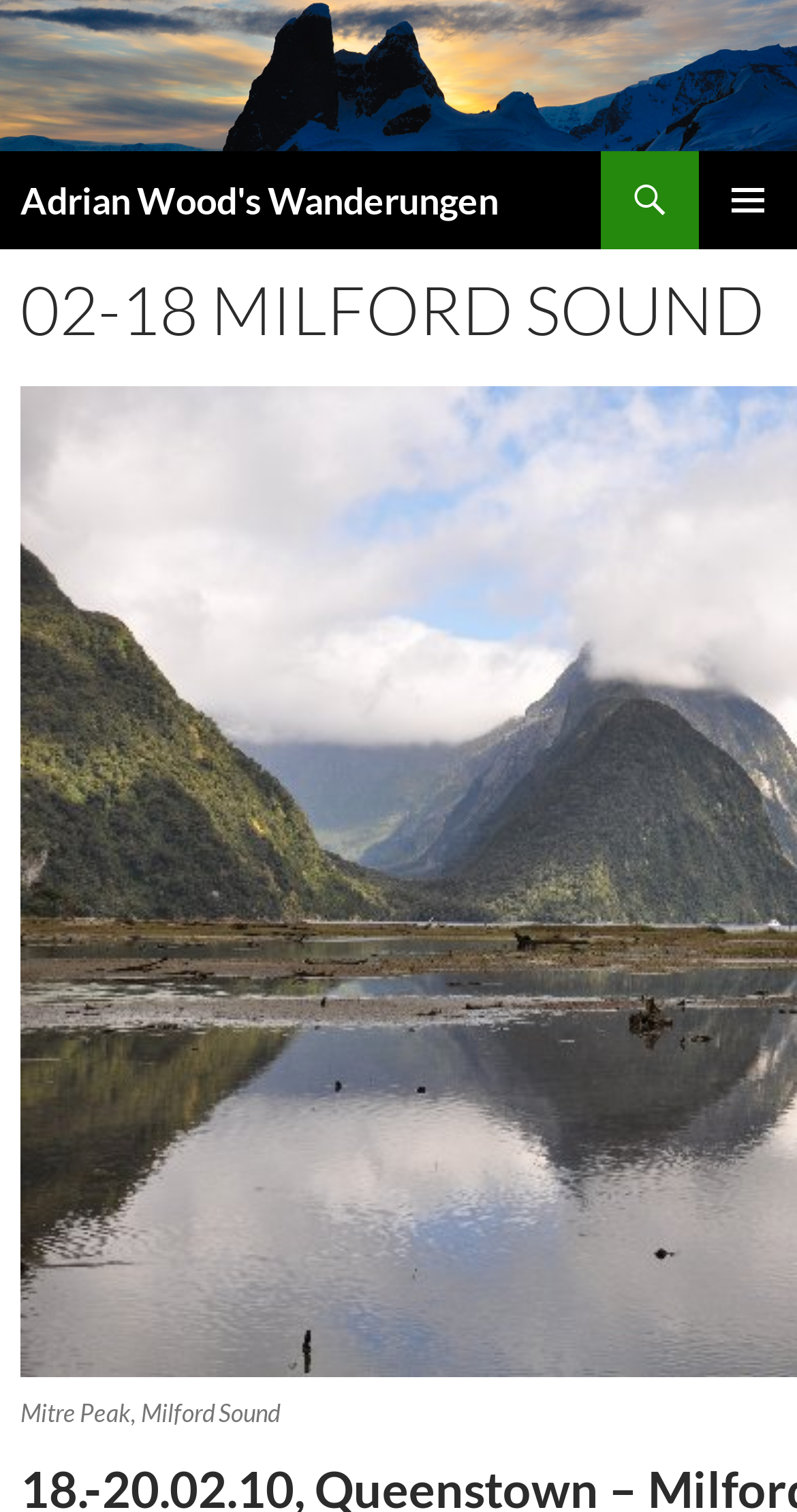Provide the bounding box coordinates of the HTML element this sentence describes: "CAPRICORN – Issam Zineh". The bounding box coordinates consist of four float numbers between 0 and 1, i.e., [left, top, right, bottom].

None